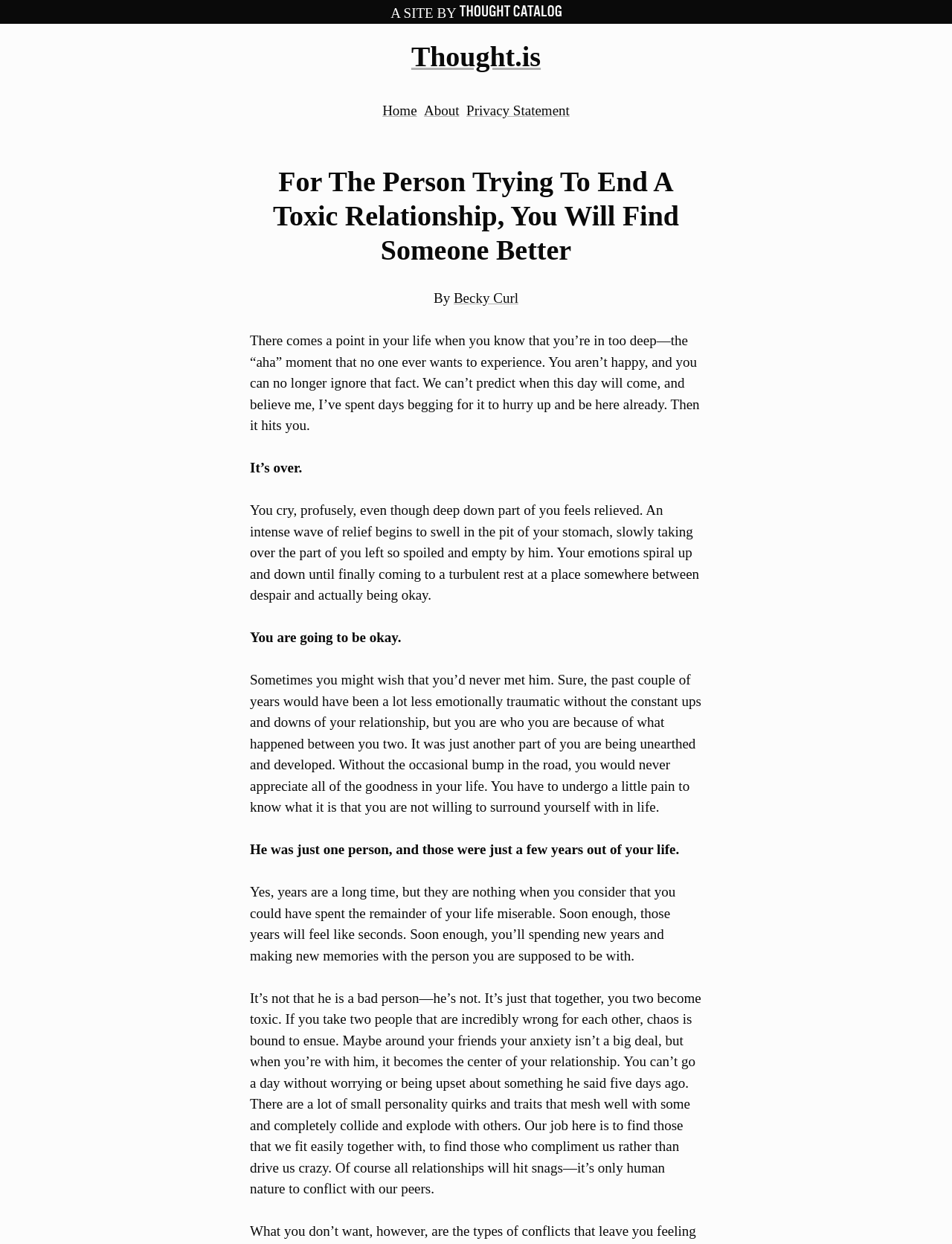Answer the following query concisely with a single word or phrase:
What is the website's name?

Thought.is